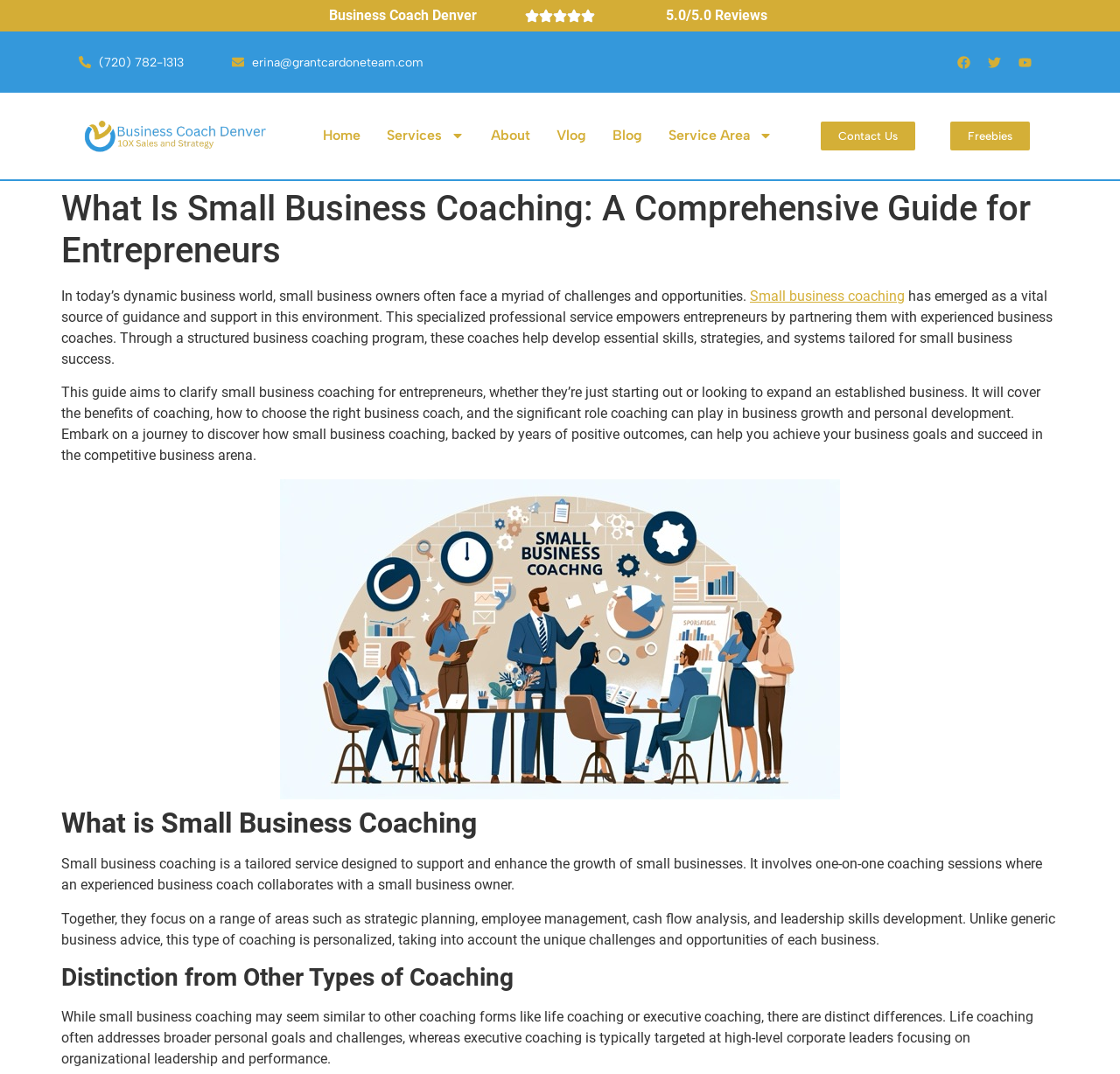Given the element description: "Contact Us", predict the bounding box coordinates of this UI element. The coordinates must be four float numbers between 0 and 1, given as [left, top, right, bottom].

[0.733, 0.113, 0.817, 0.14]